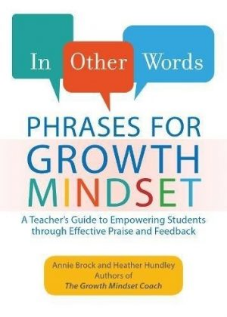What is the focus of the book?
From the screenshot, provide a brief answer in one word or phrase.

Providing teachers with practical phrases